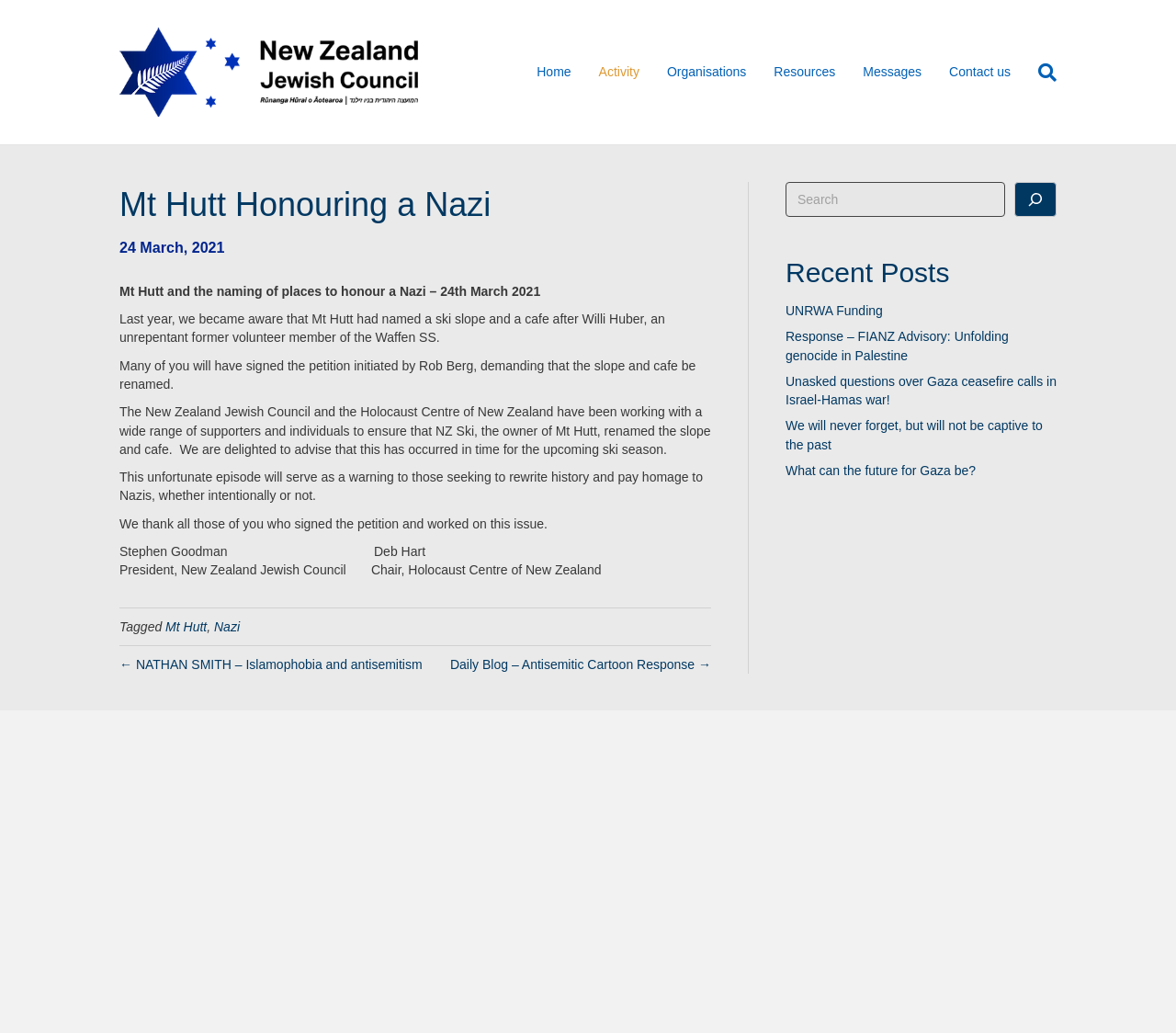Please predict the bounding box coordinates (top-left x, top-left y, bottom-right x, bottom-right y) for the UI element in the screenshot that fits the description: Terms of use

None